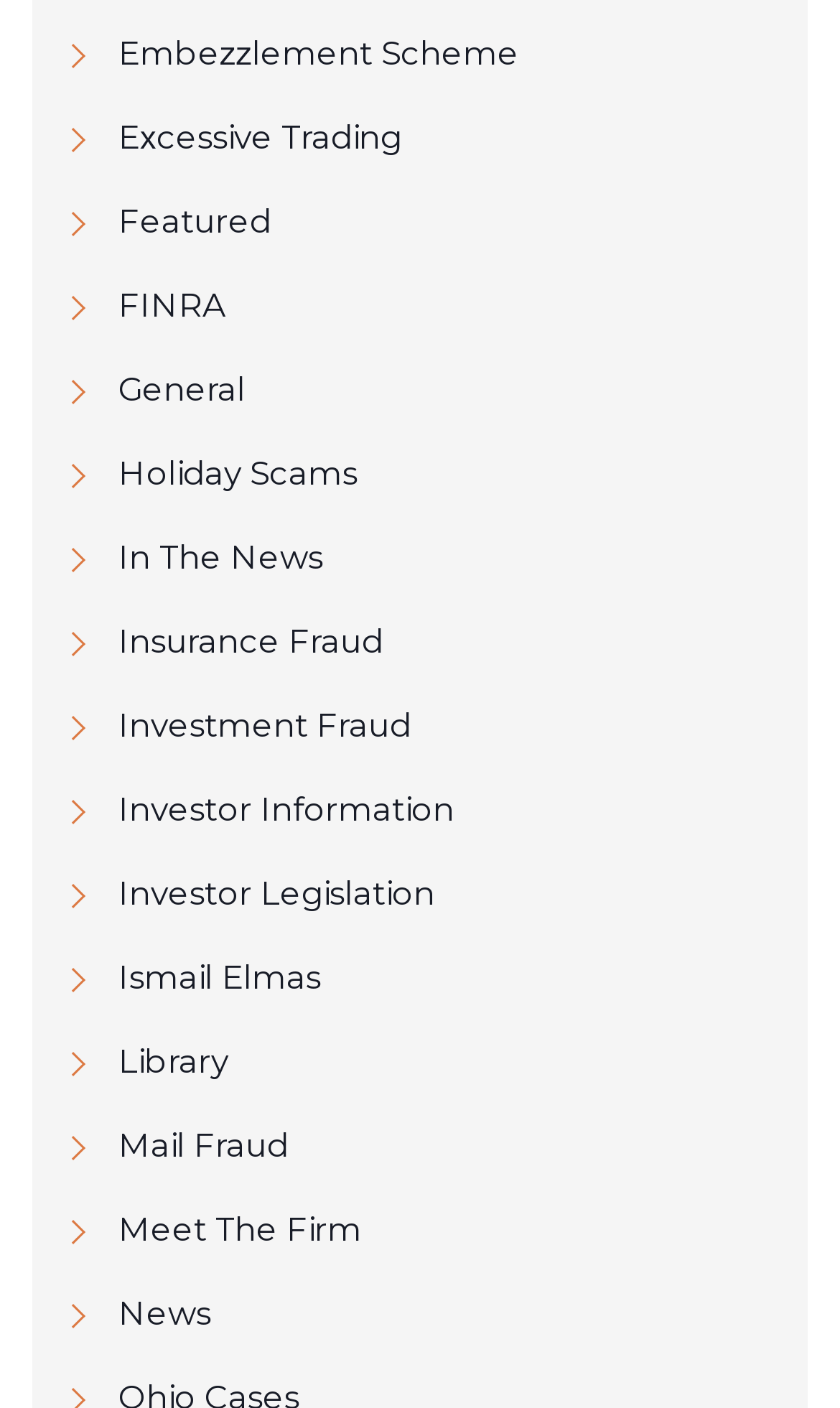Find the bounding box coordinates of the element to click in order to complete this instruction: "Read about 'History of Mexican Food'". The bounding box coordinates must be four float numbers between 0 and 1, denoted as [left, top, right, bottom].

None